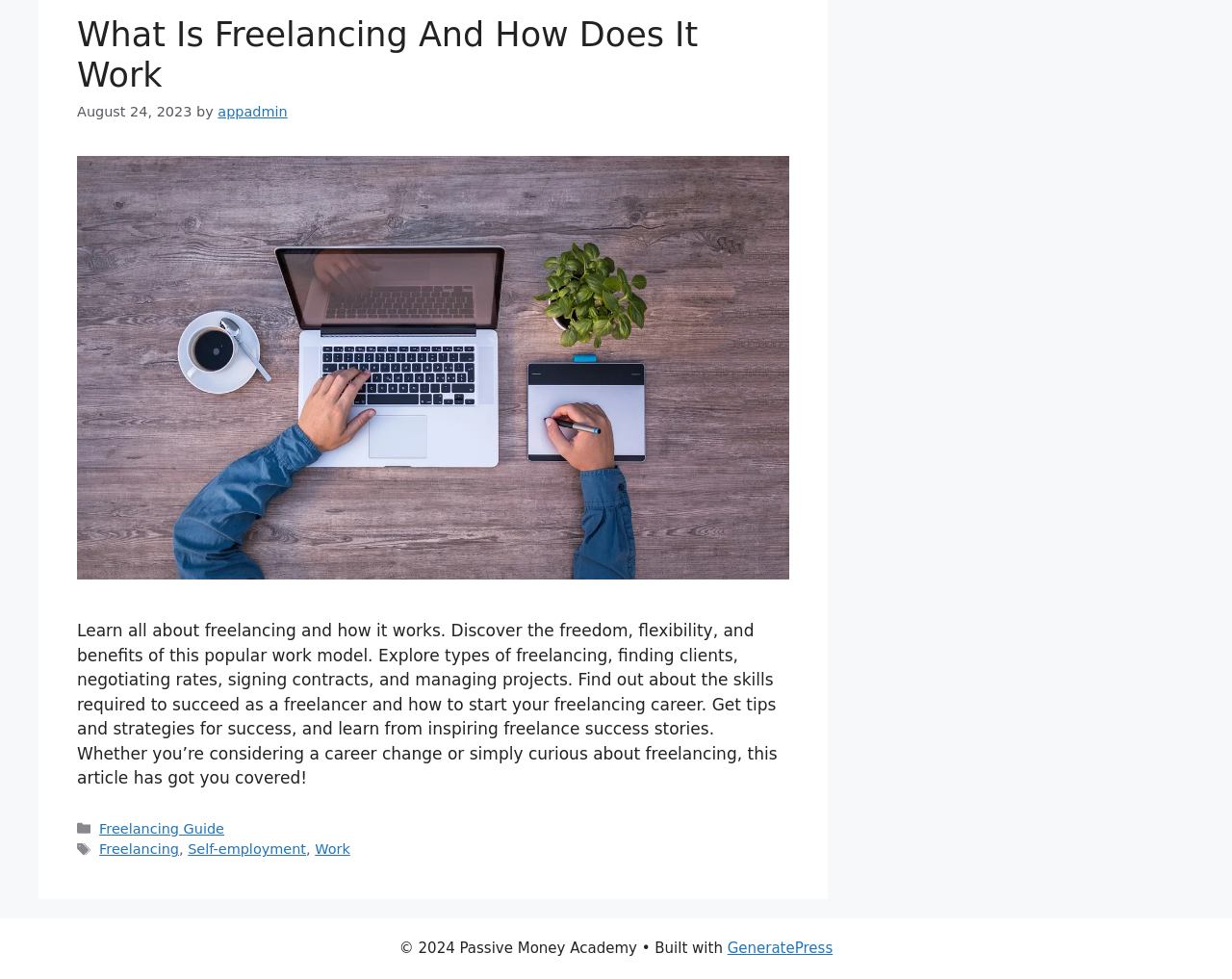Please identify the bounding box coordinates of the element I need to click to follow this instruction: "Check the website's copyright information".

[0.324, 0.96, 0.517, 0.977]